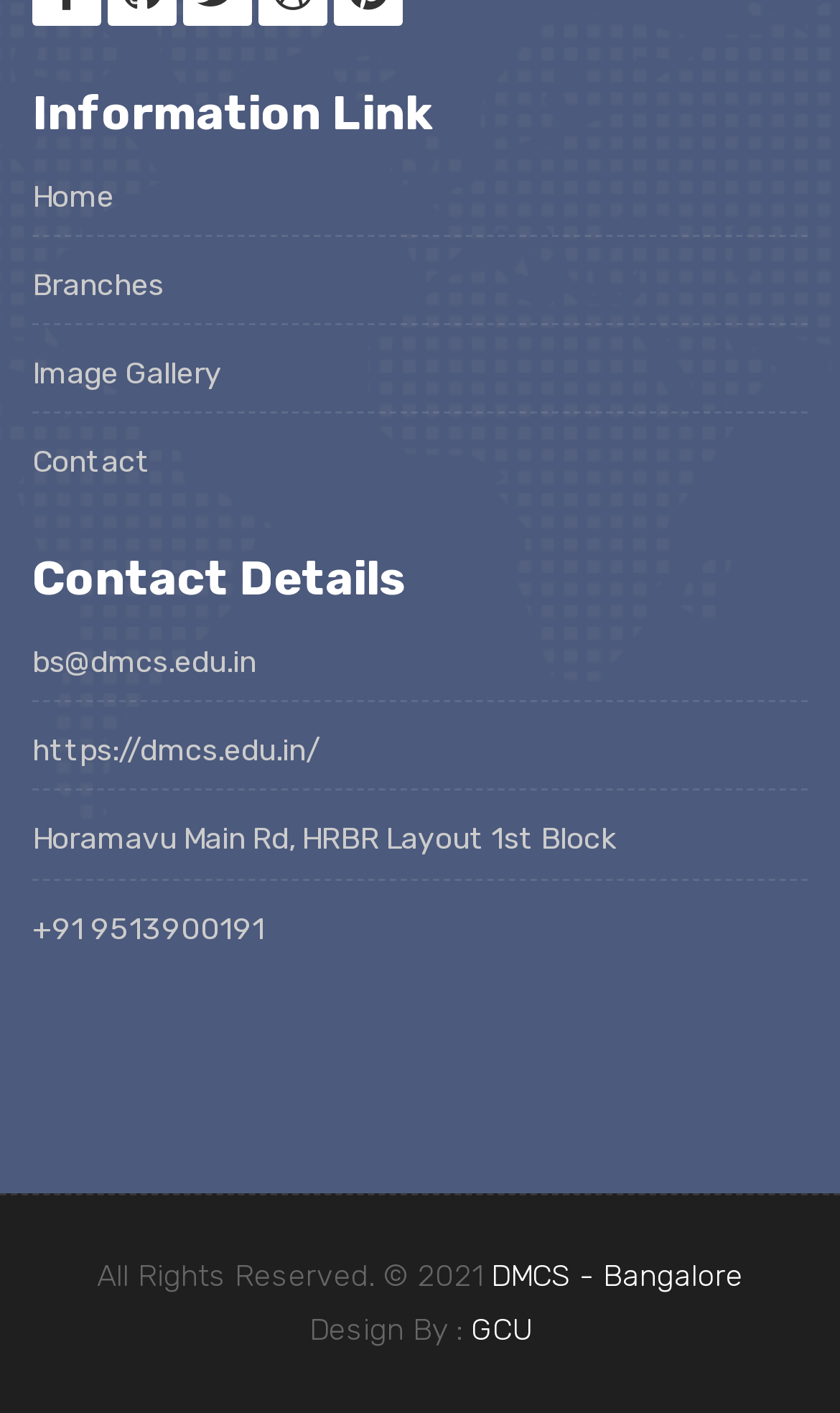Pinpoint the bounding box coordinates of the clickable area necessary to execute the following instruction: "go to DMCS - Bangalore". The coordinates should be given as four float numbers between 0 and 1, namely [left, top, right, bottom].

[0.585, 0.89, 0.885, 0.916]